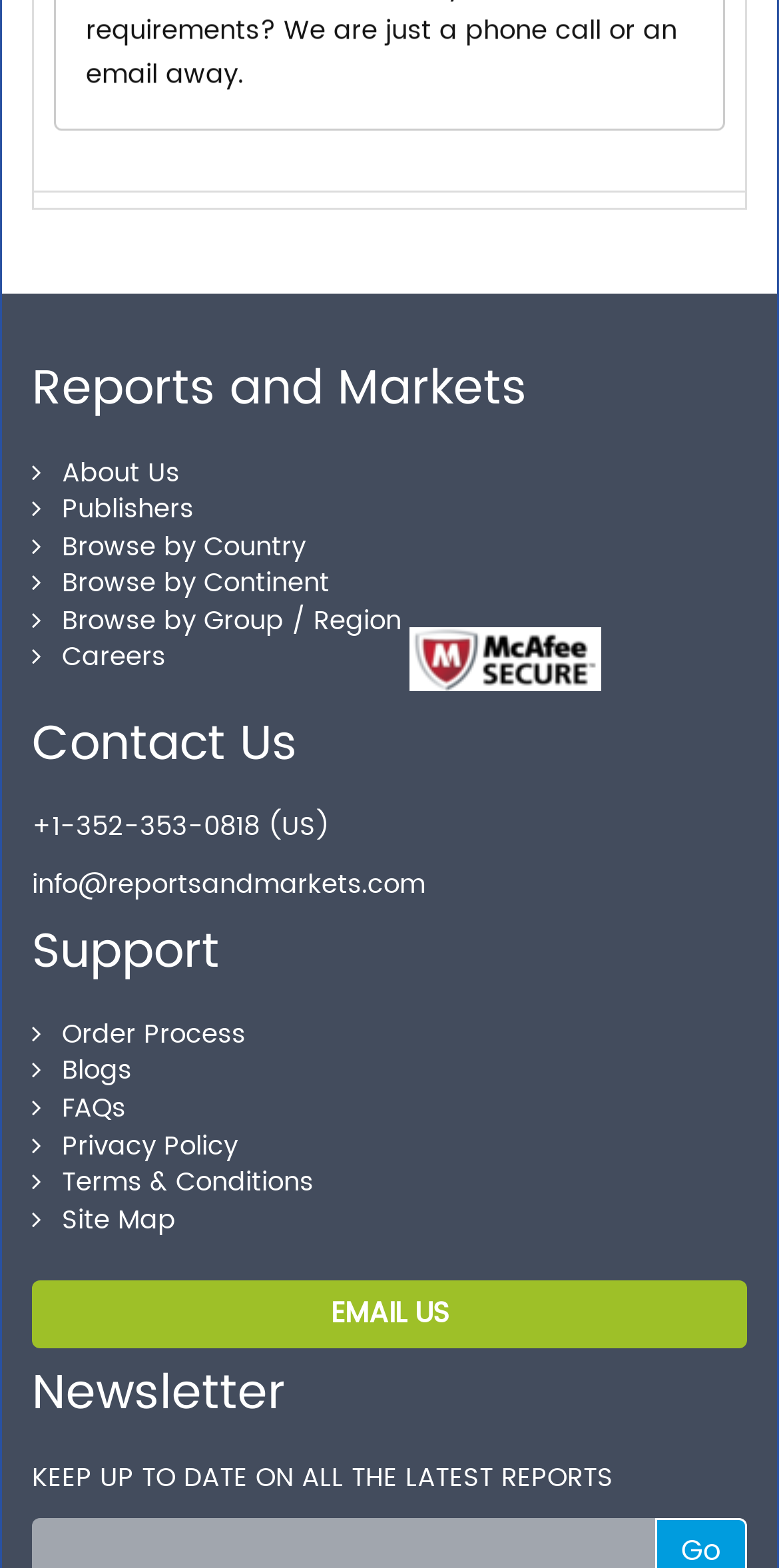Given the element description, predict the bounding box coordinates in the format (top-left x, top-left y, bottom-right x, bottom-right y), using floating point numbers between 0 and 1: Browse by Continent

[0.041, 0.356, 0.423, 0.39]